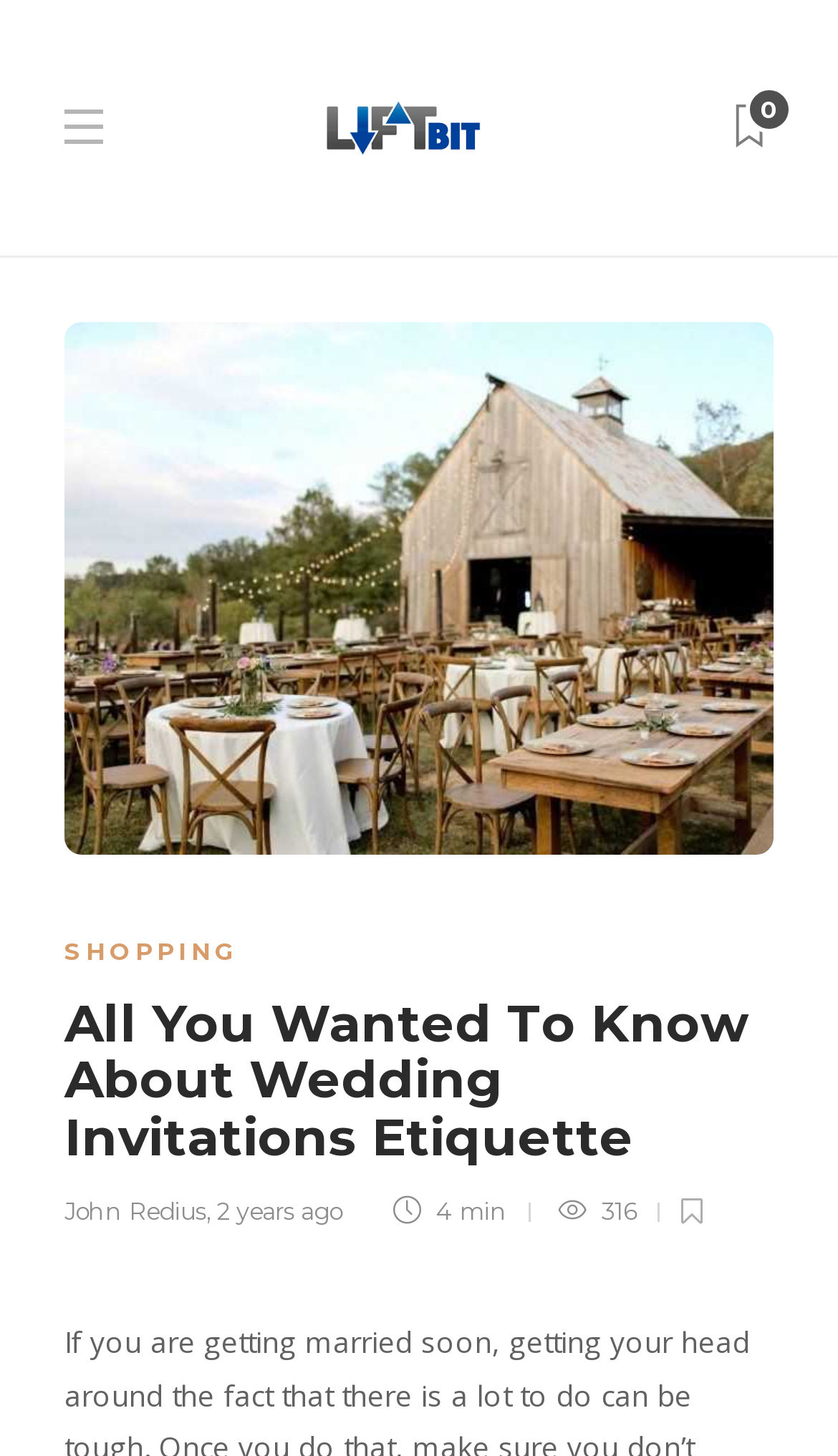Using the details from the image, please elaborate on the following question: What is the category of the article?

I determined the category of the article by looking at the link element with the text 'SHOPPING' which is located near the top of the page, likely indicating the category or section the article belongs to.